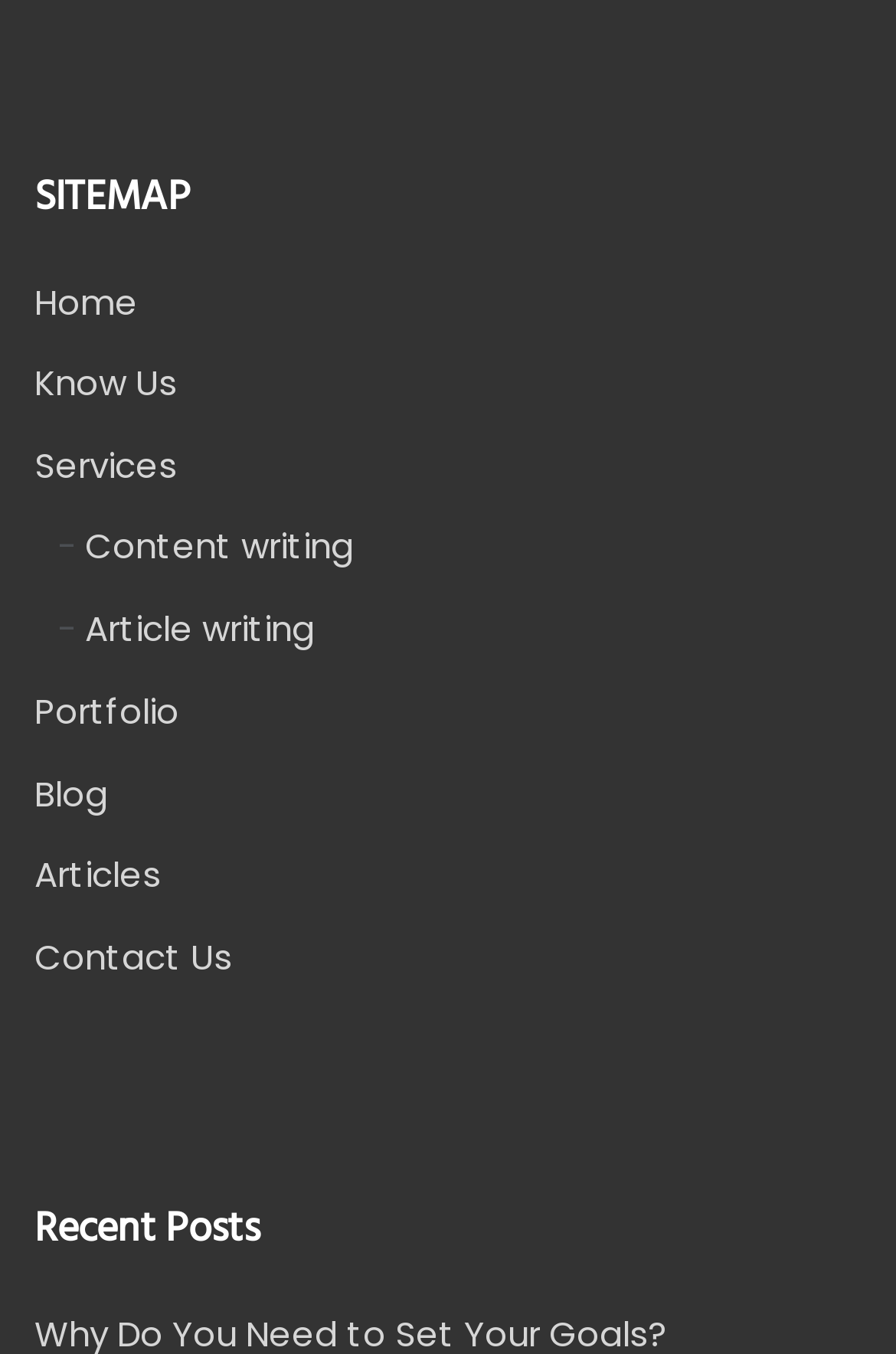Please provide a brief answer to the following inquiry using a single word or phrase:
What is the last link listed under 'SITEMAP'?

Contact Us